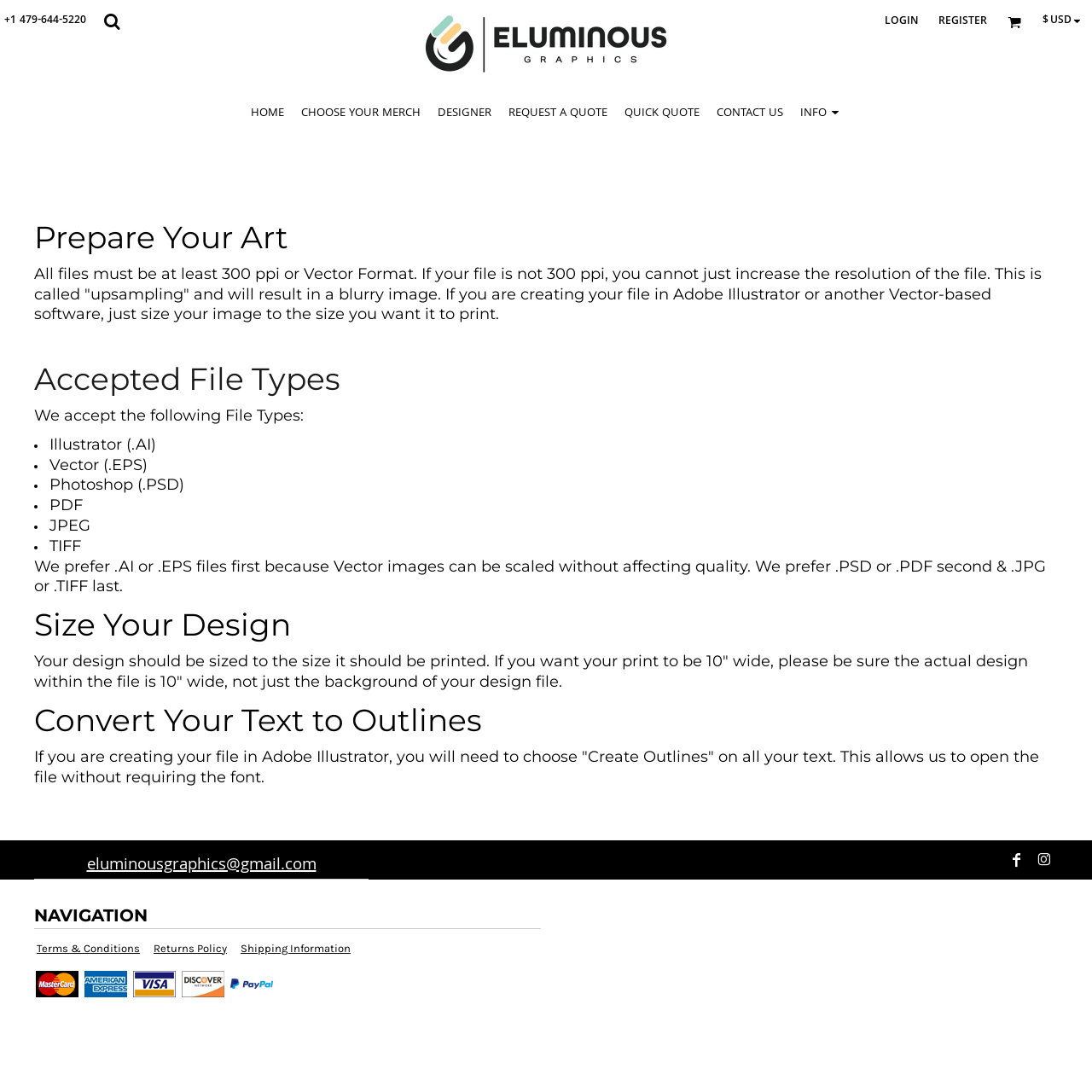What is the preferred file format for submissions to Eluminous Graphics?
Refer to the image and give a detailed response to the question.

The preferred file format is mentioned in the 'Prepare Your Art' section of the webpage. It is stated that Eluminous Graphics prefers AI or EPS files first, as Vector images can be scaled without affecting quality.